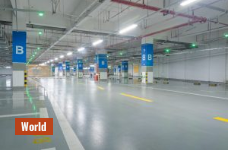Give a one-word or short phrase answer to the question: 
What indicates available parking spaces?

Green lights